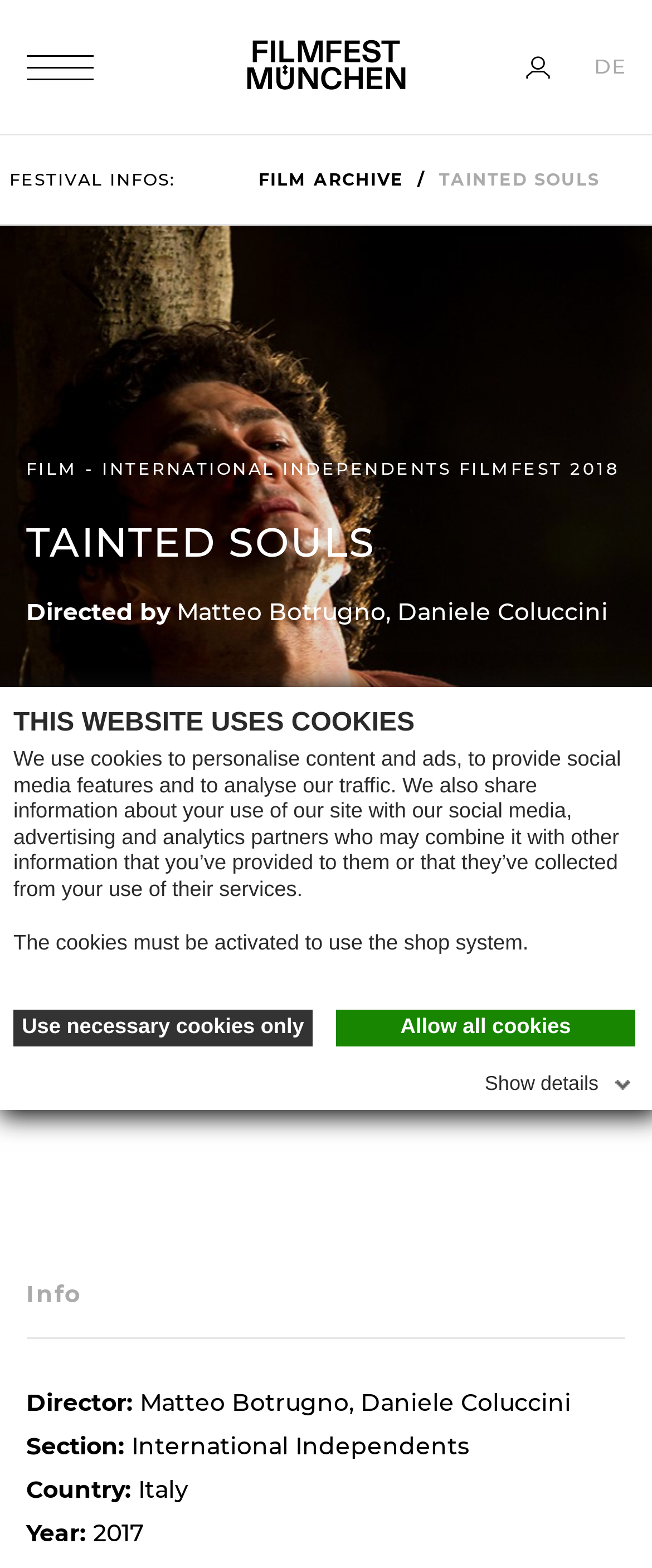From the image, can you give a detailed response to the question below:
What is the country of origin of the film?

The country of origin of the film can be found in the static text element with the text 'Country:' and 'Italy' which is located in the film information section of the webpage.